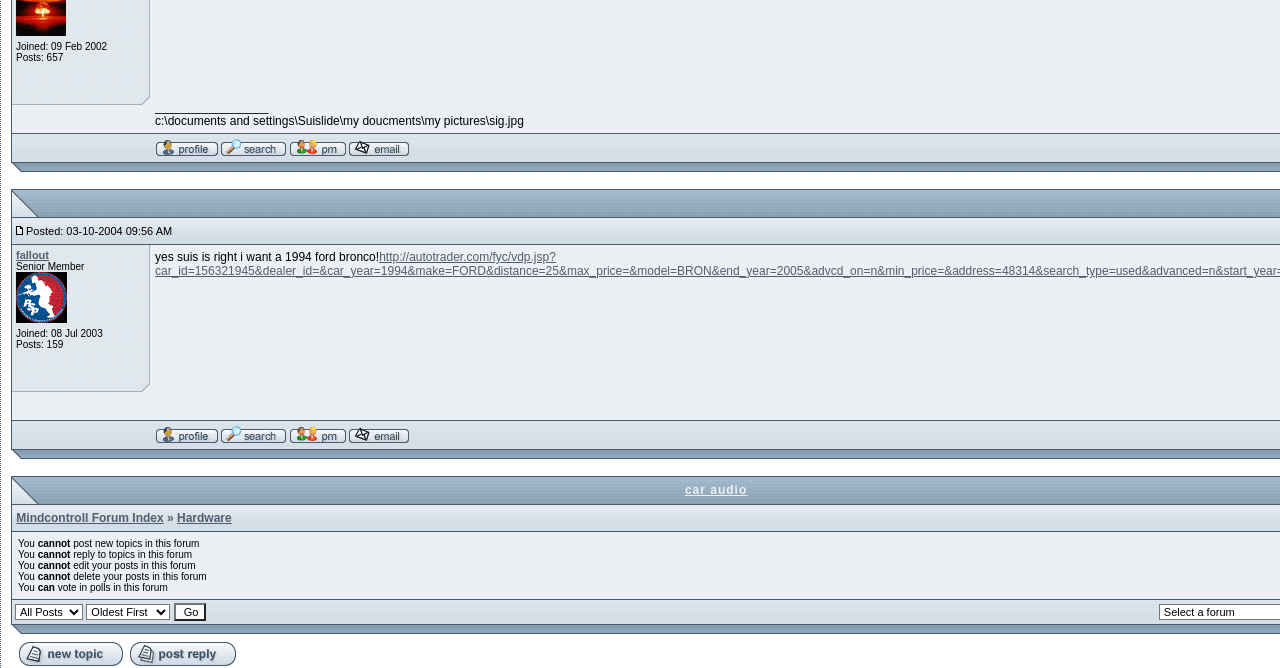What is the username of the user?
Provide a detailed and extensive answer to the question.

I found the username by looking at the layout table cell that contains the text 'fallout Senior Member Joined: 08 Jul 2003 Posts: 159'. This cell is located within a table that appears to be a user profile summary.